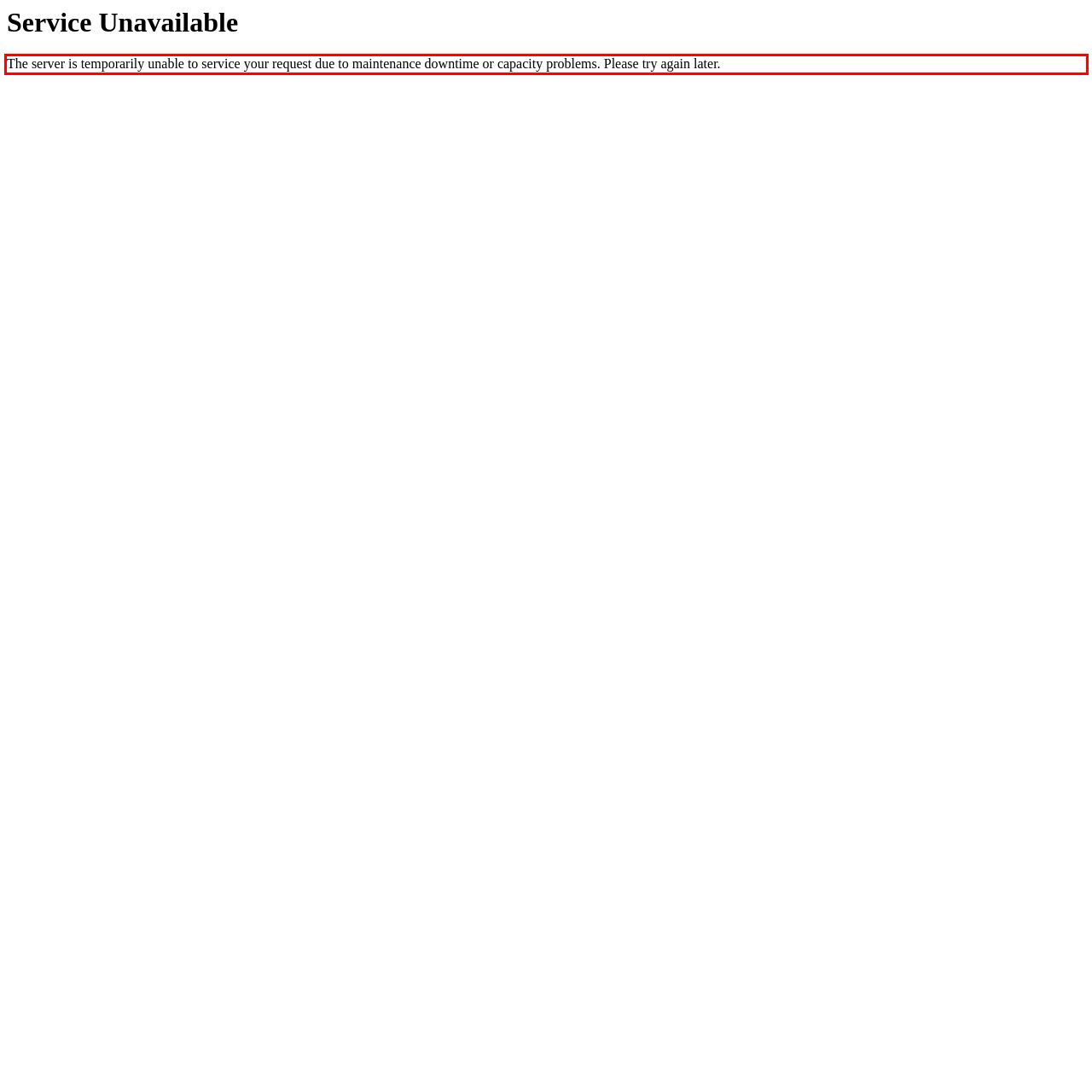Please perform OCR on the text content within the red bounding box that is highlighted in the provided webpage screenshot.

The server is temporarily unable to service your request due to maintenance downtime or capacity problems. Please try again later.